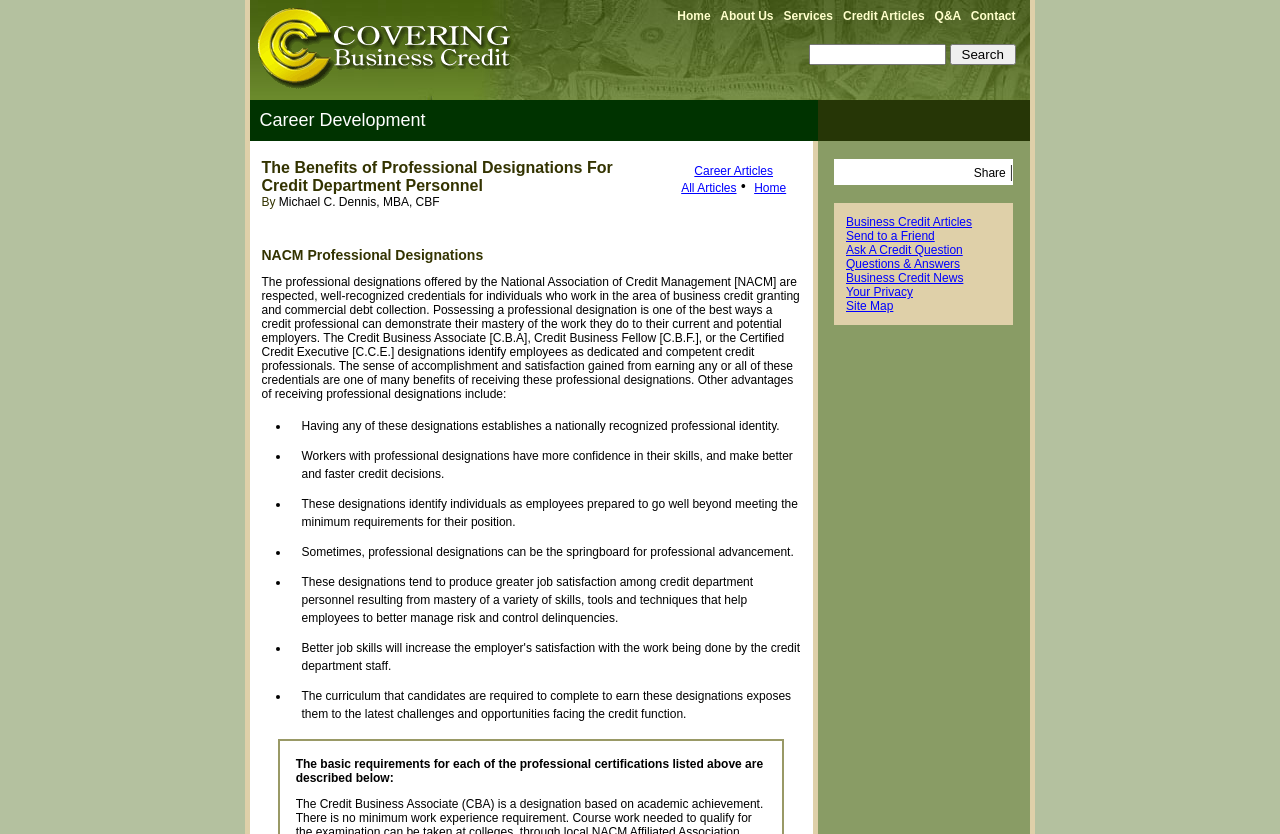Please locate the bounding box coordinates of the element that should be clicked to achieve the given instruction: "Click the 'Home' link".

[0.529, 0.011, 0.555, 0.028]